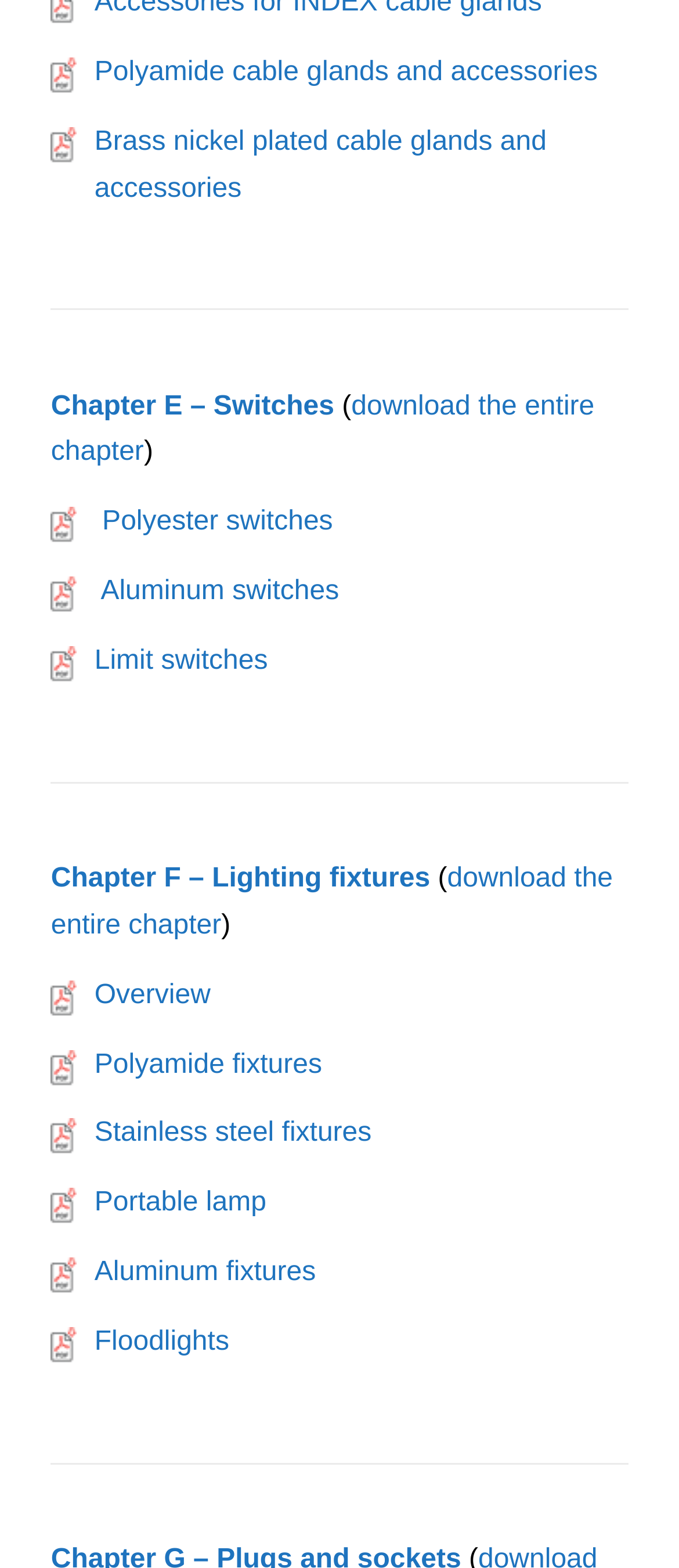Identify the bounding box coordinates of the region that needs to be clicked to carry out this instruction: "go to Floodlights". Provide these coordinates as four float numbers ranging from 0 to 1, i.e., [left, top, right, bottom].

[0.139, 0.847, 0.338, 0.866]